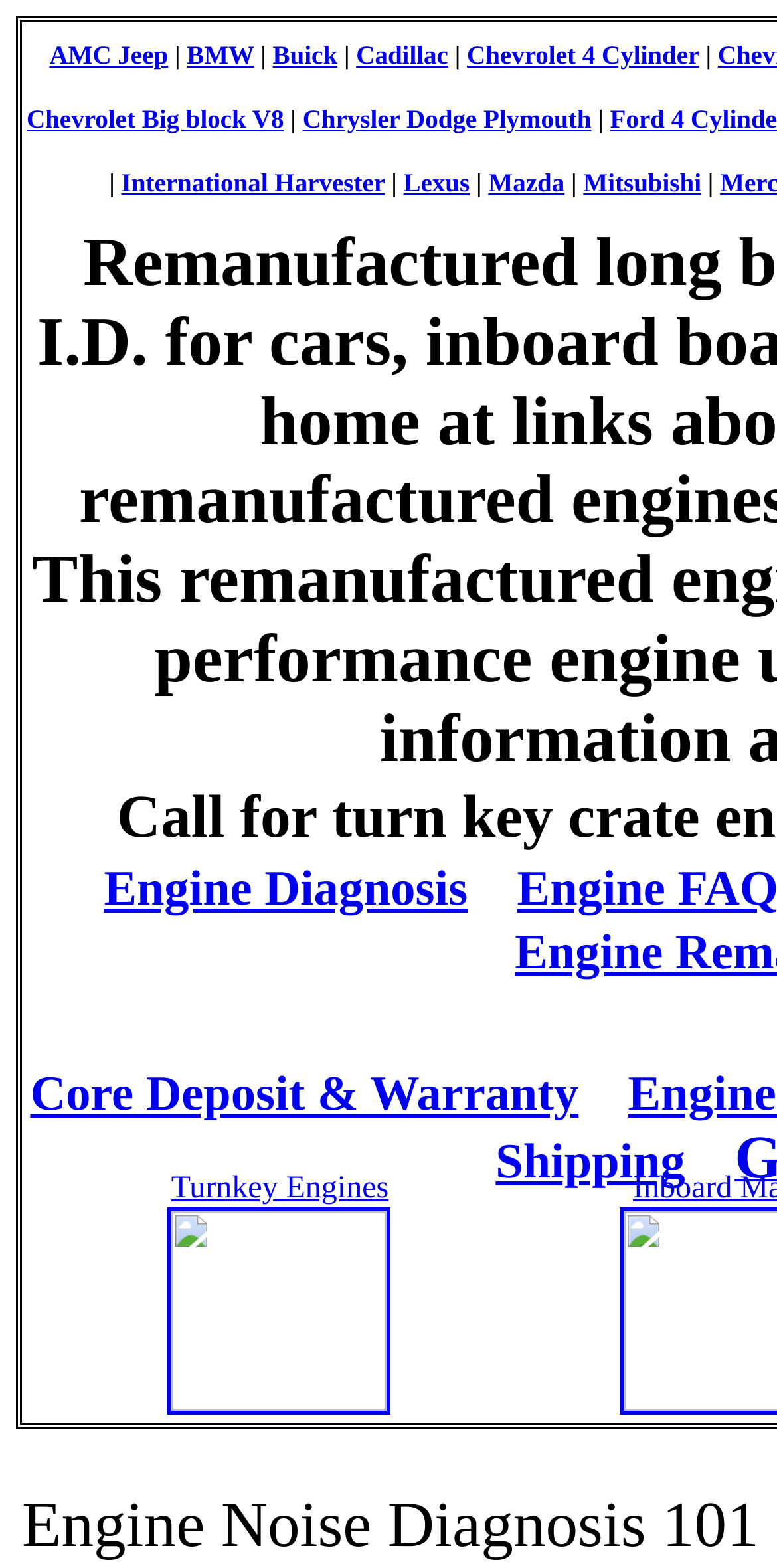Determine and generate the text content of the webpage's headline.

AMC Jeep | BMW | Buick | Cadillac | Chevrolet 4 Cylinder | Chevrolet 6 Cylinder | Chevrolet Small block V8 | Chevrolet 6.5 Diesel| Chevrolet Big block V8 | Chrysler Dodge Plymouth | Ford 4 Cylinder | Ford 6 Cylinder | Ford 8 Cylinder | Geo | Honda | Infinity | Isuzu | International Harvester | Lexus | Mazda | Mitsubishi | Mercedes | Nissan | Oldsmobile | Pontiac | Suzuki | Toyota  Volvo 